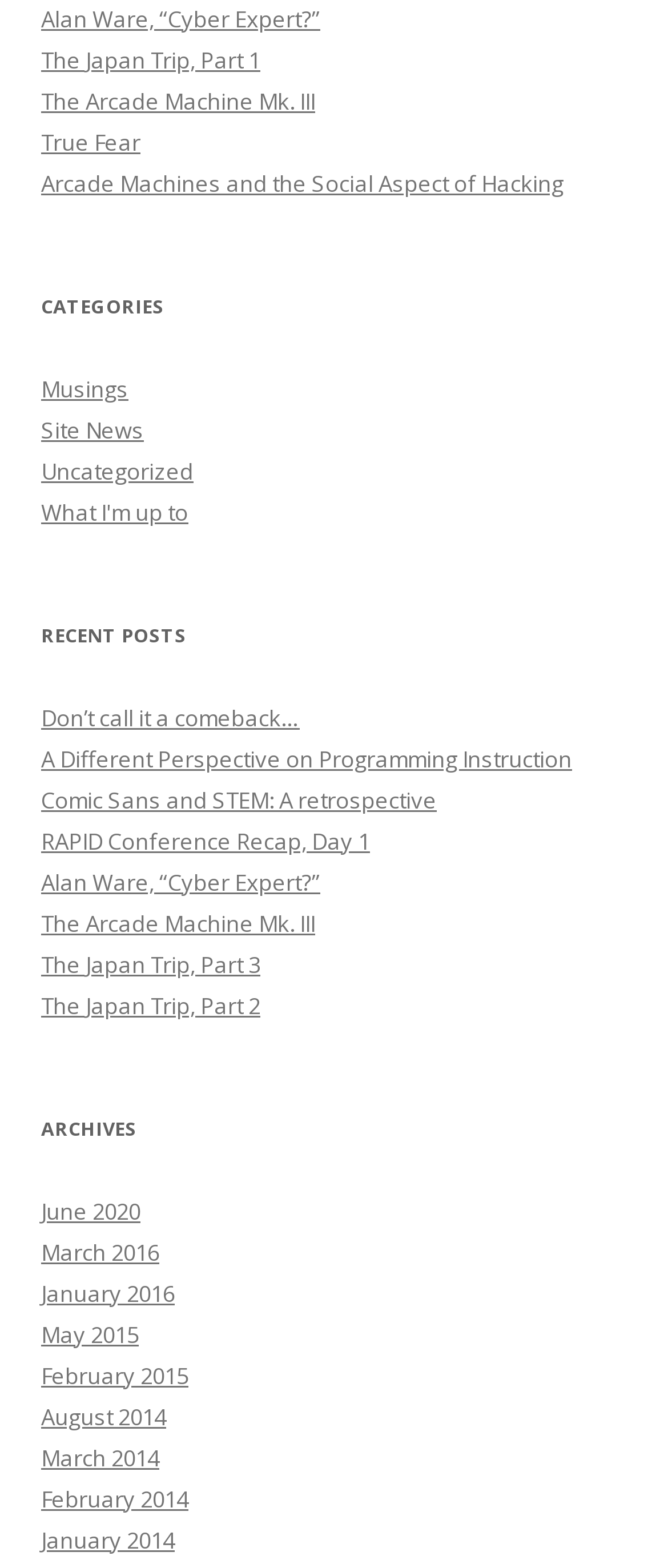Locate the bounding box coordinates of the area where you should click to accomplish the instruction: "read the recent post Don’t call it a comeback…".

[0.062, 0.447, 0.449, 0.467]